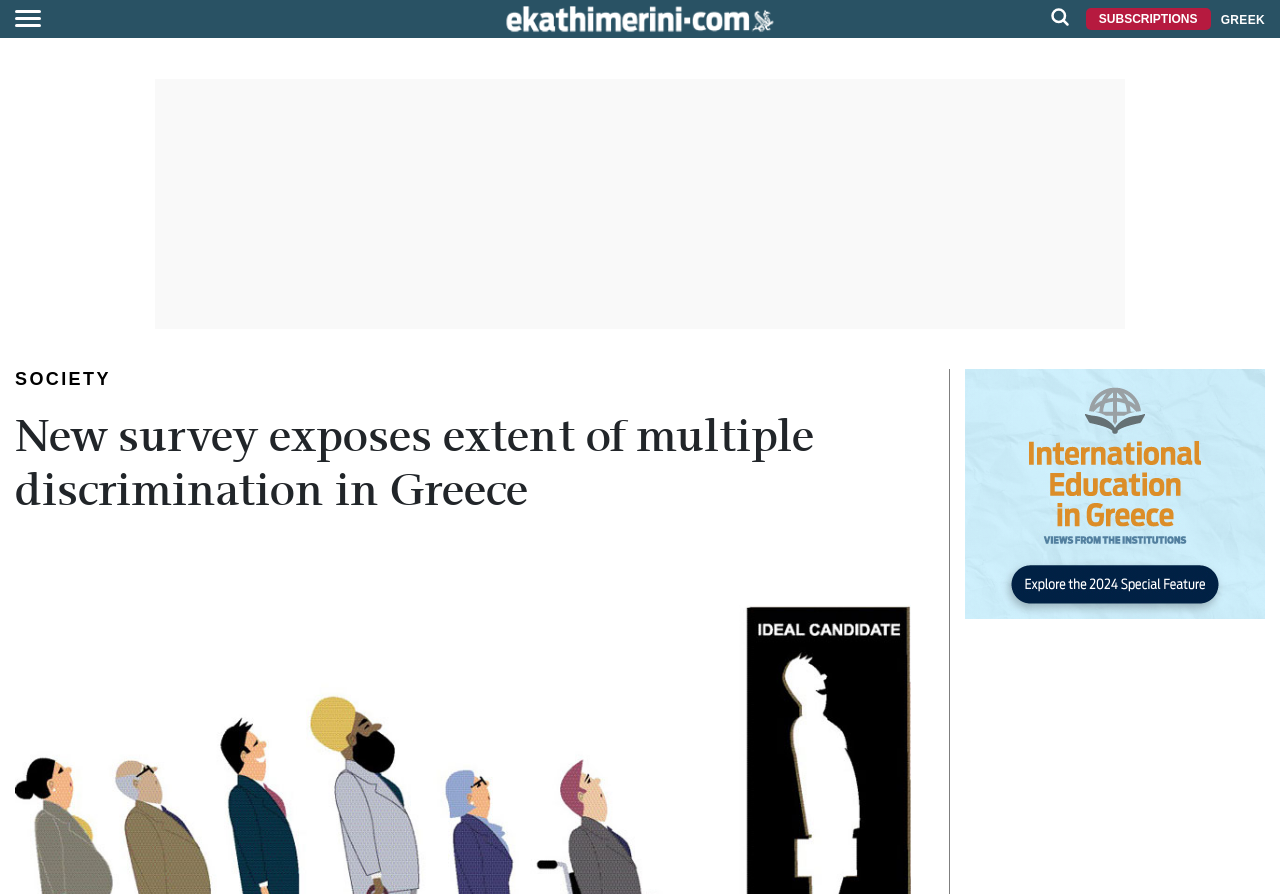What is the main topic of the webpage?
Please provide a detailed answer to the question.

The heading 'New survey exposes extent of multiple discrimination in Greece' suggests that the main topic of the webpage is about discrimination in Greece.